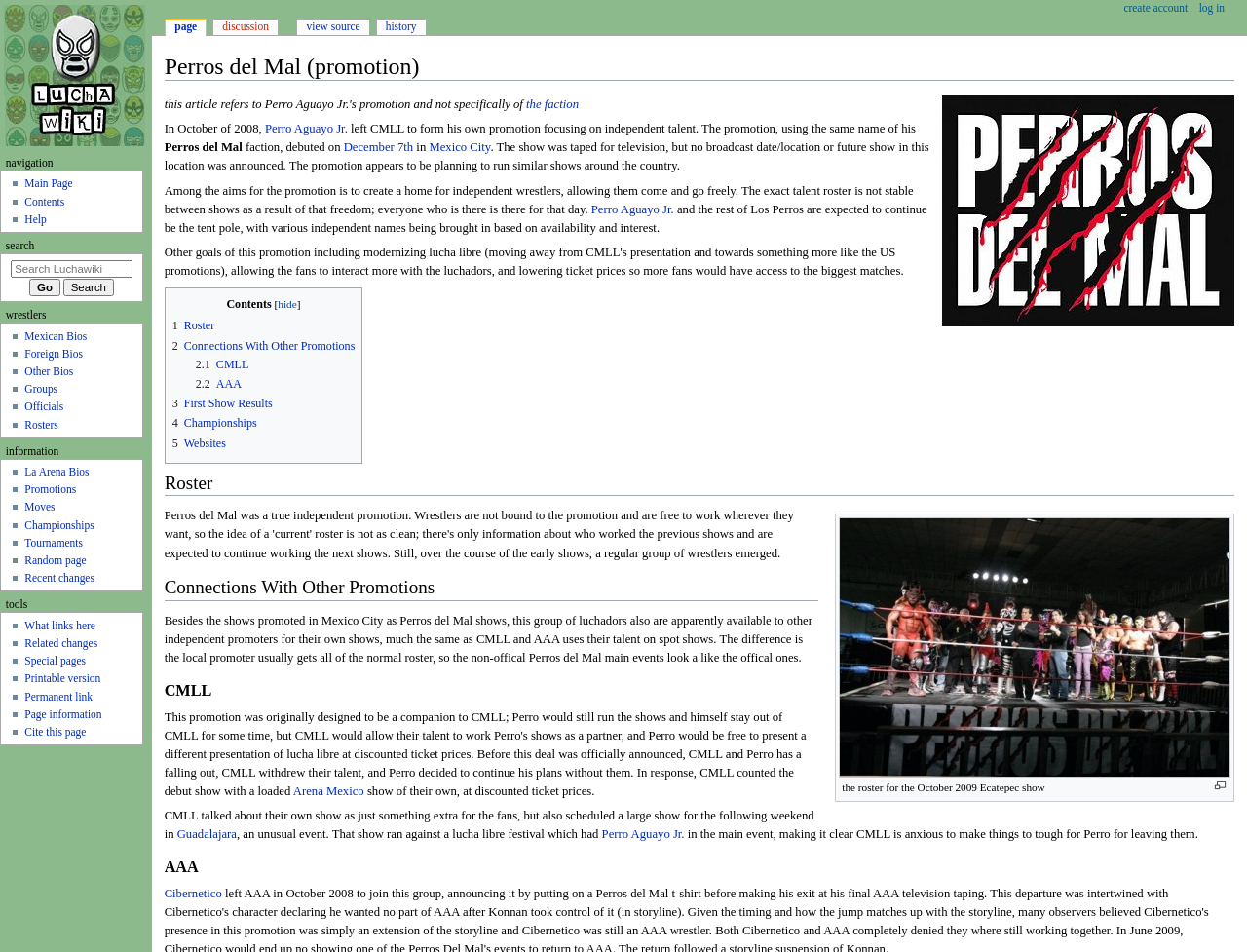Indicate the bounding box coordinates of the element that must be clicked to execute the instruction: "Read about Perros del Mal faction". The coordinates should be given as four float numbers between 0 and 1, i.e., [left, top, right, bottom].

[0.132, 0.148, 0.194, 0.162]